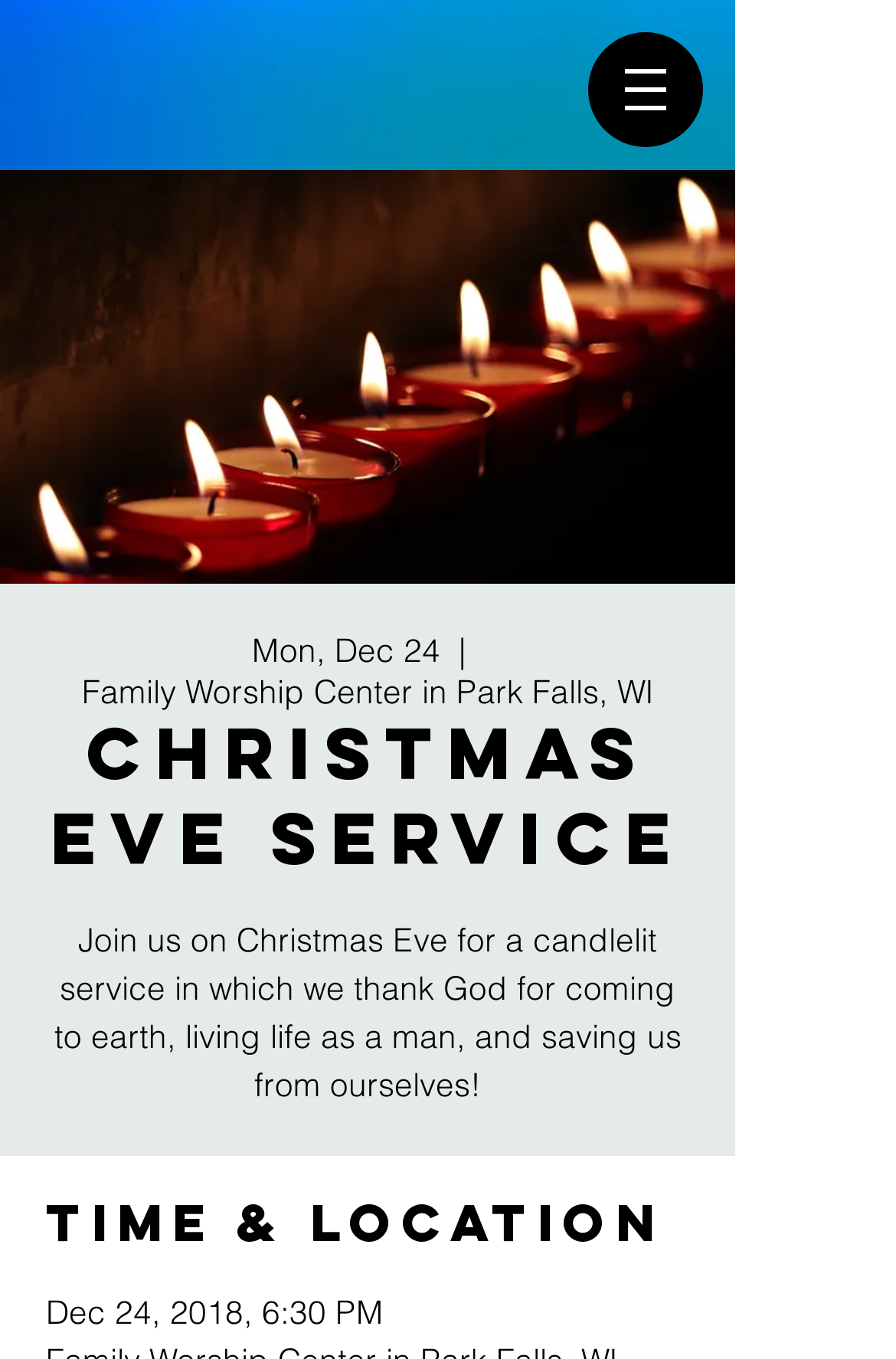Respond with a single word or short phrase to the following question: 
What is the location of the Family Worship Center?

Park Falls, WI